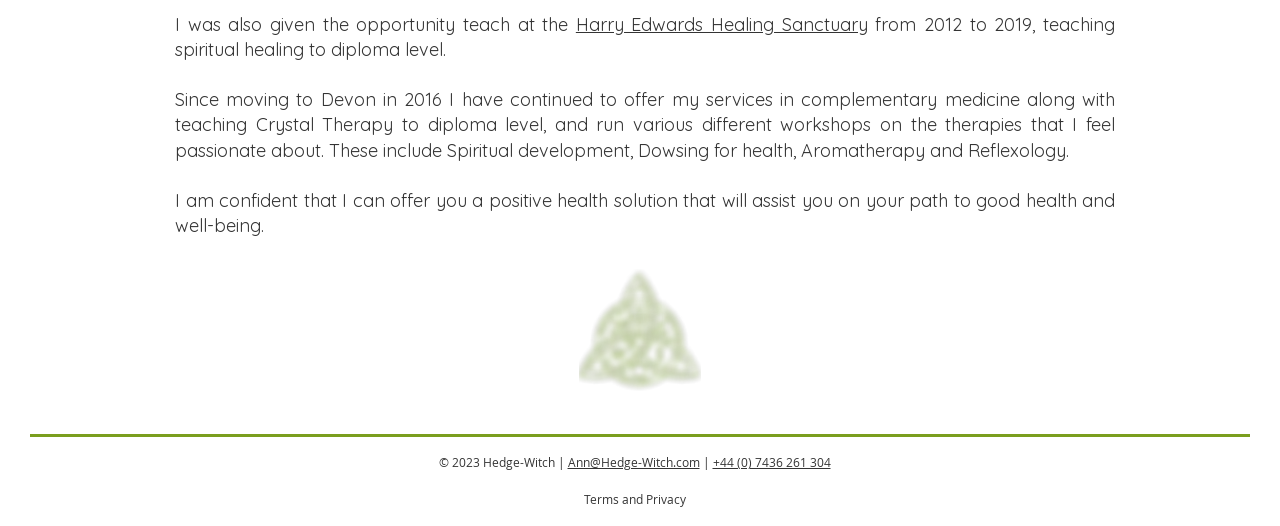What is the name of the sanctuary mentioned on this webpage?
Please provide a single word or phrase answer based on the image.

Harry Edwards Healing Sanctuary